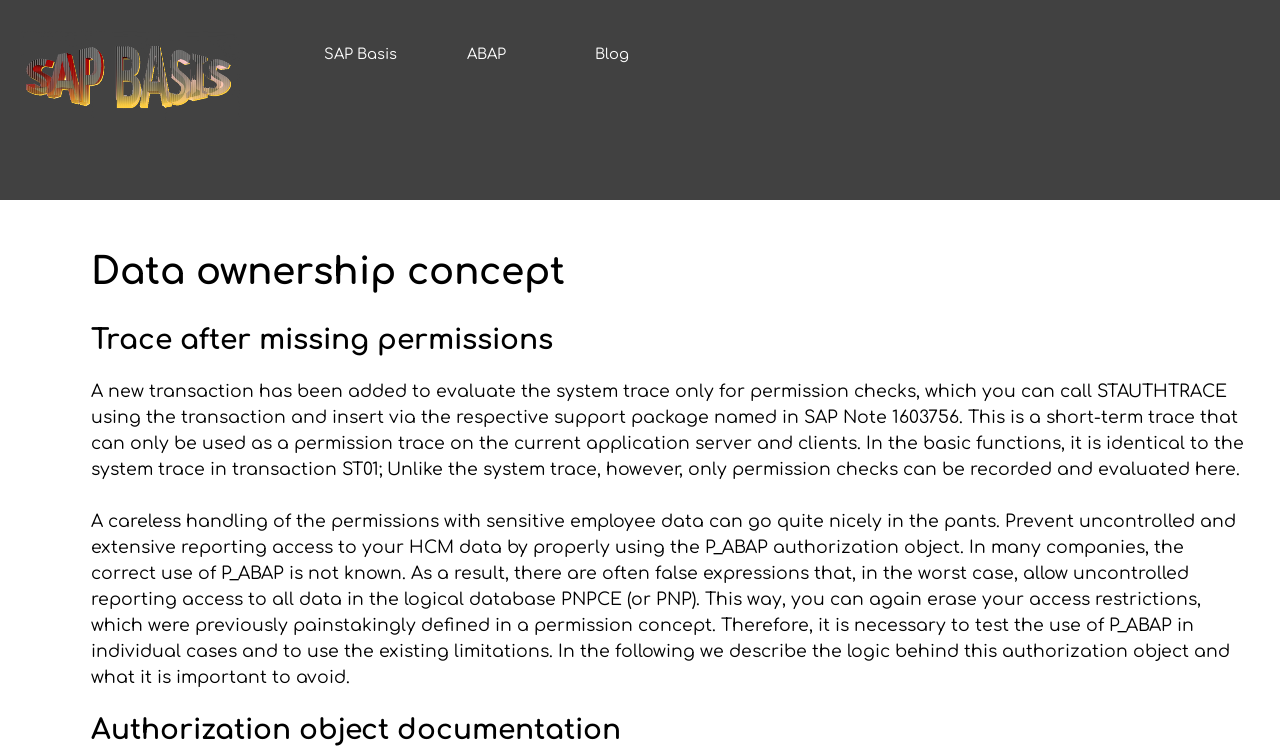Detail the various sections and features of the webpage.

The webpage is about SAP Authorizations, specifically focusing on the data ownership concept. At the top, there is a navigation menu with three links: "SAP Basis", "ABAP", and "Blog", aligned horizontally and evenly spaced. 

Below the navigation menu, there is a section with a link "SAP Basis" accompanied by an image on the left. To the right of the image, there are four paragraphs of text. The first paragraph has the title "Data ownership concept". The second paragraph is about tracing missing permissions, and it provides a brief description of a new transaction, STAUTHTRACE, which can be used to evaluate system trace for permission checks. 

The third paragraph is a lengthy text that discusses the importance of proper authorization, specifically the use of P_ABAP authorization object, to prevent uncontrolled reporting access to sensitive employee data. The text warns about the consequences of careless handling of permissions and emphasizes the need to test and use the existing limitations of P_ABAP.

The fourth and final paragraph is a brief section titled "Authorization object documentation". Overall, the webpage appears to be a knowledge base or blog article about SAP Authorizations, providing detailed information and guidance on data ownership and permission management.